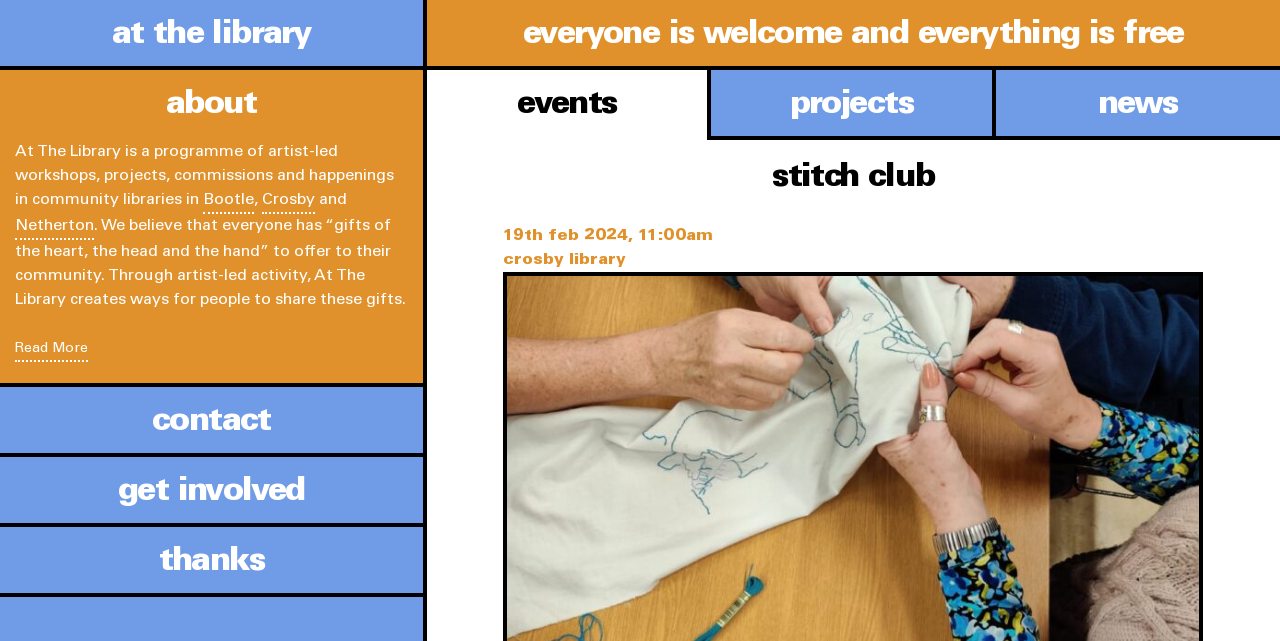Answer the following query concisely with a single word or phrase:
What is the postcode of Bootle Library?

L20 3EN